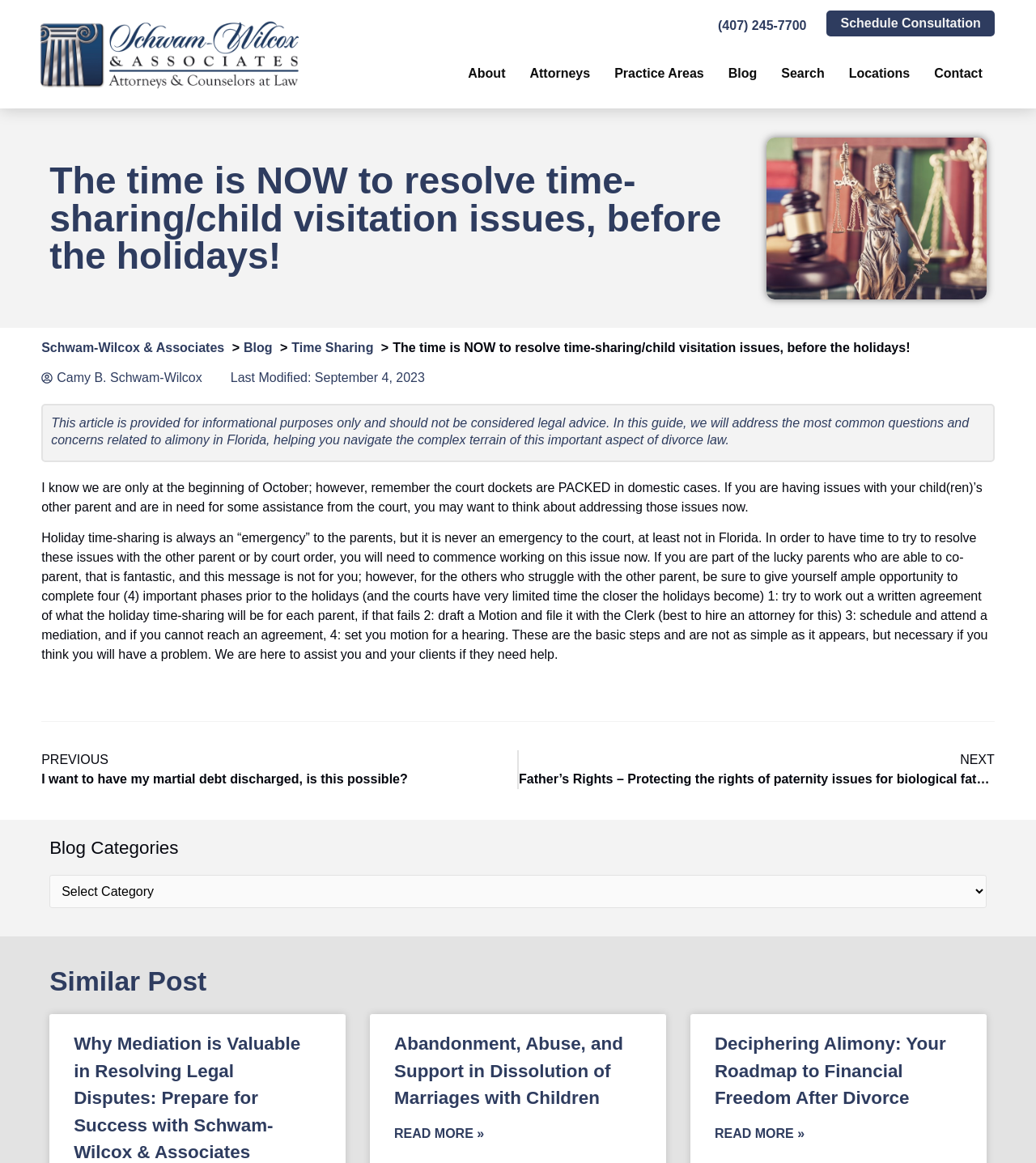Locate the UI element described by (407) 245-7700 in the provided webpage screenshot. Return the bounding box coordinates in the format (top-left x, top-left y, bottom-right x, bottom-right y), ensuring all values are between 0 and 1.

[0.693, 0.016, 0.778, 0.028]